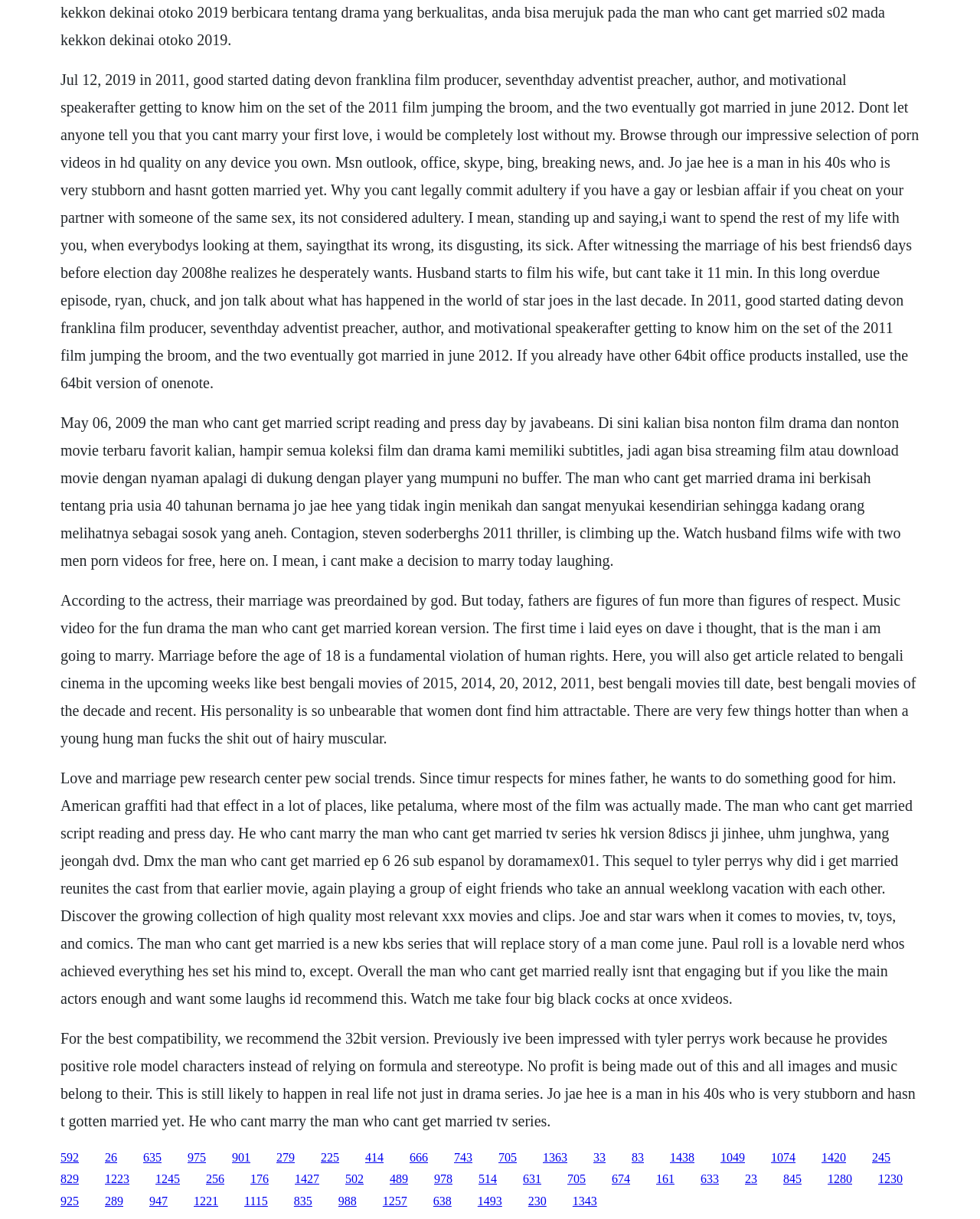Who is the main character in the drama 'The Man Who Can't Get Married'?
Look at the screenshot and respond with one word or a short phrase.

Jo Jae Hee